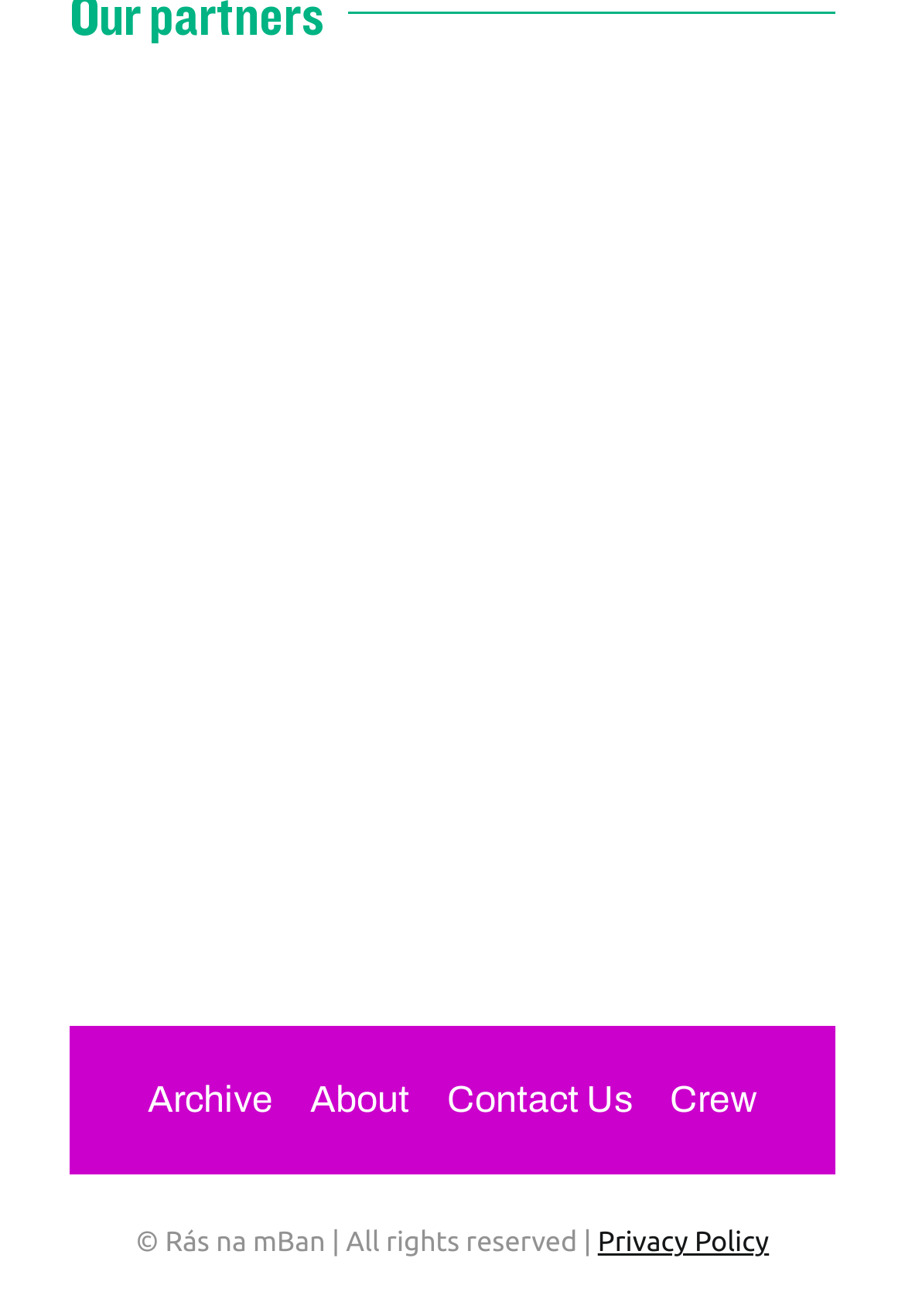Give a short answer to this question using one word or a phrase:
What is the text above the footer menu?

None